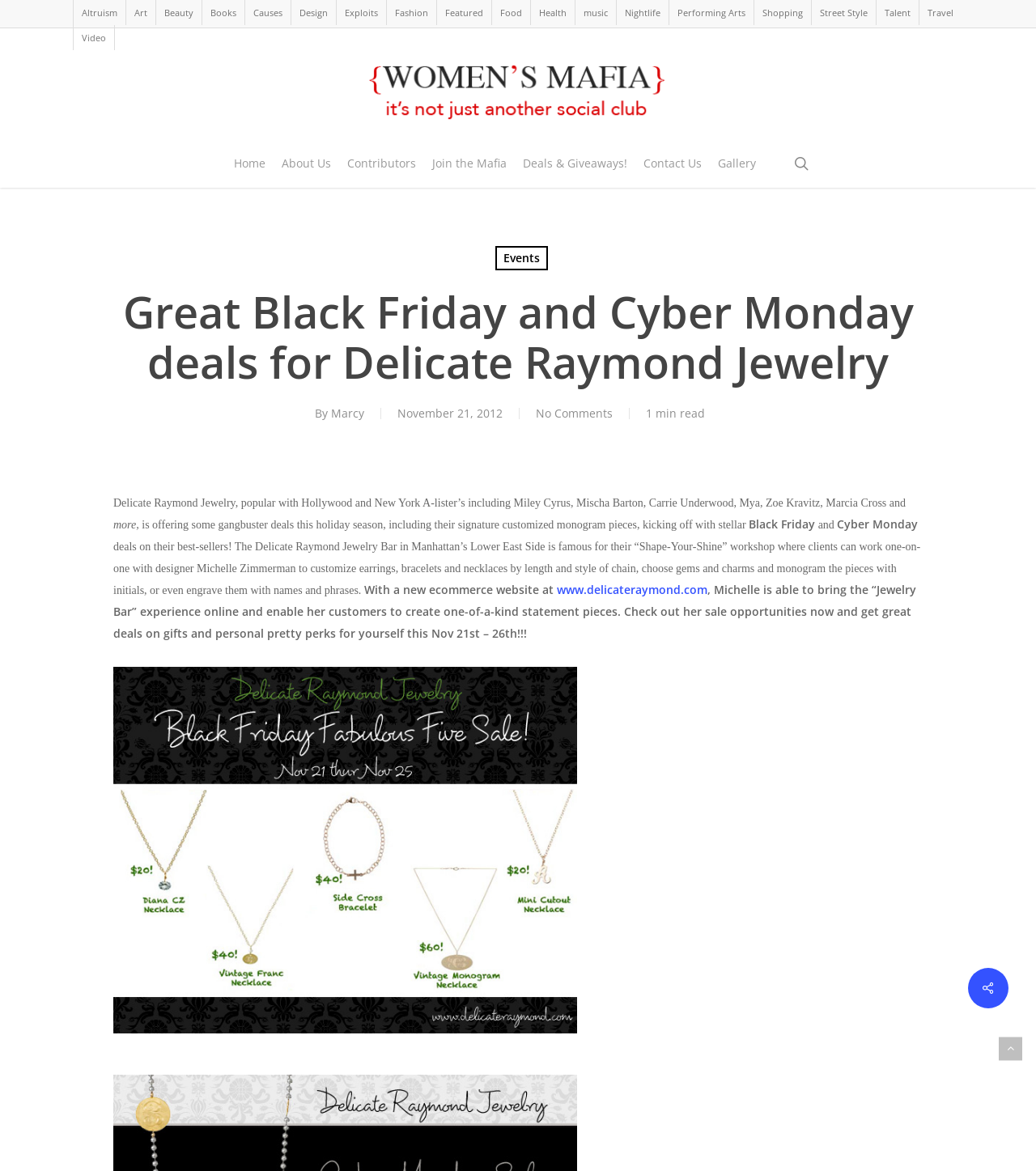Answer the question in one word or a short phrase:
What is the URL of Delicate Raymond's ecommerce website?

www.delicateraymond.com